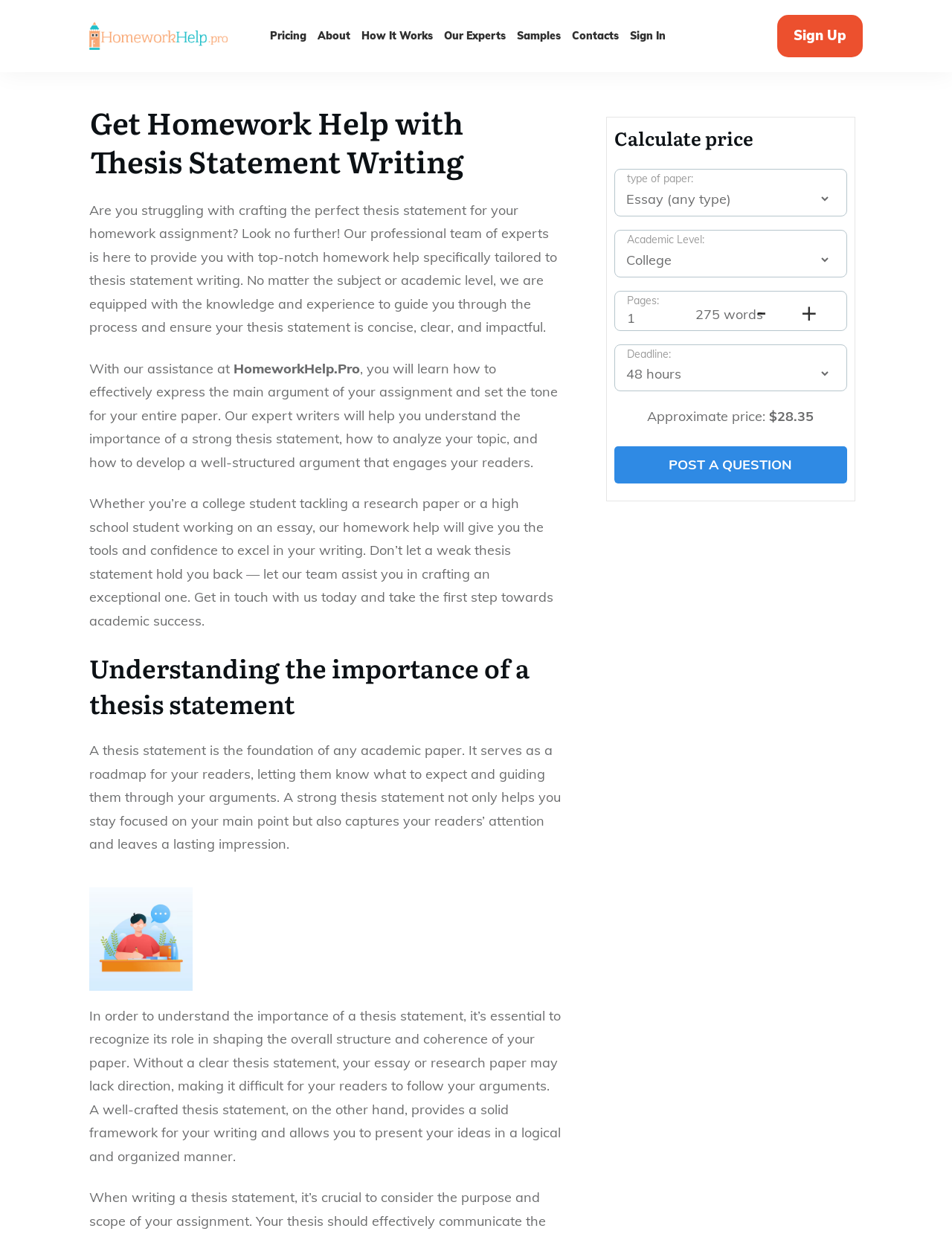Please give a concise answer to this question using a single word or phrase: 
What is the benefit of using this website's homework help?

Academic success